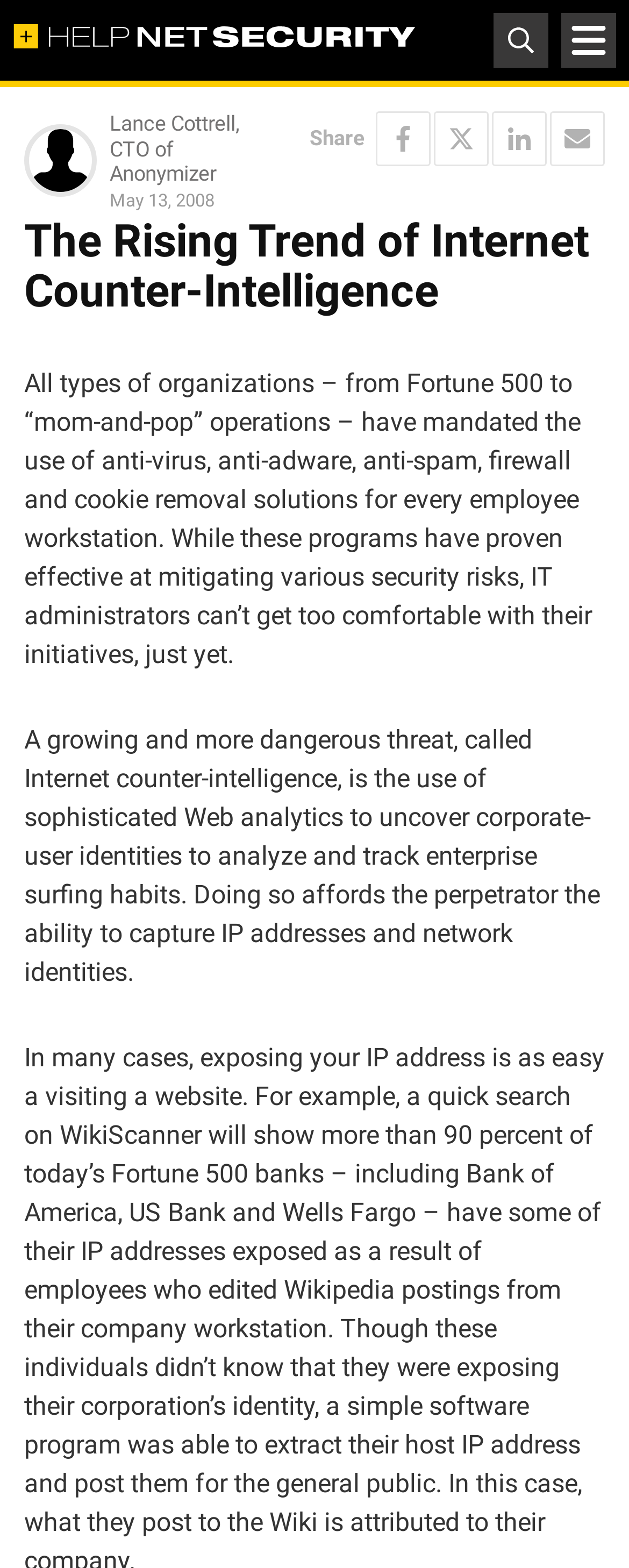Look at the image and write a detailed answer to the question: 
What is the date of the article?

The date of the article is May 13, 2008, which is mentioned in the time element with bounding box coordinates [0.174, 0.119, 0.451, 0.135].